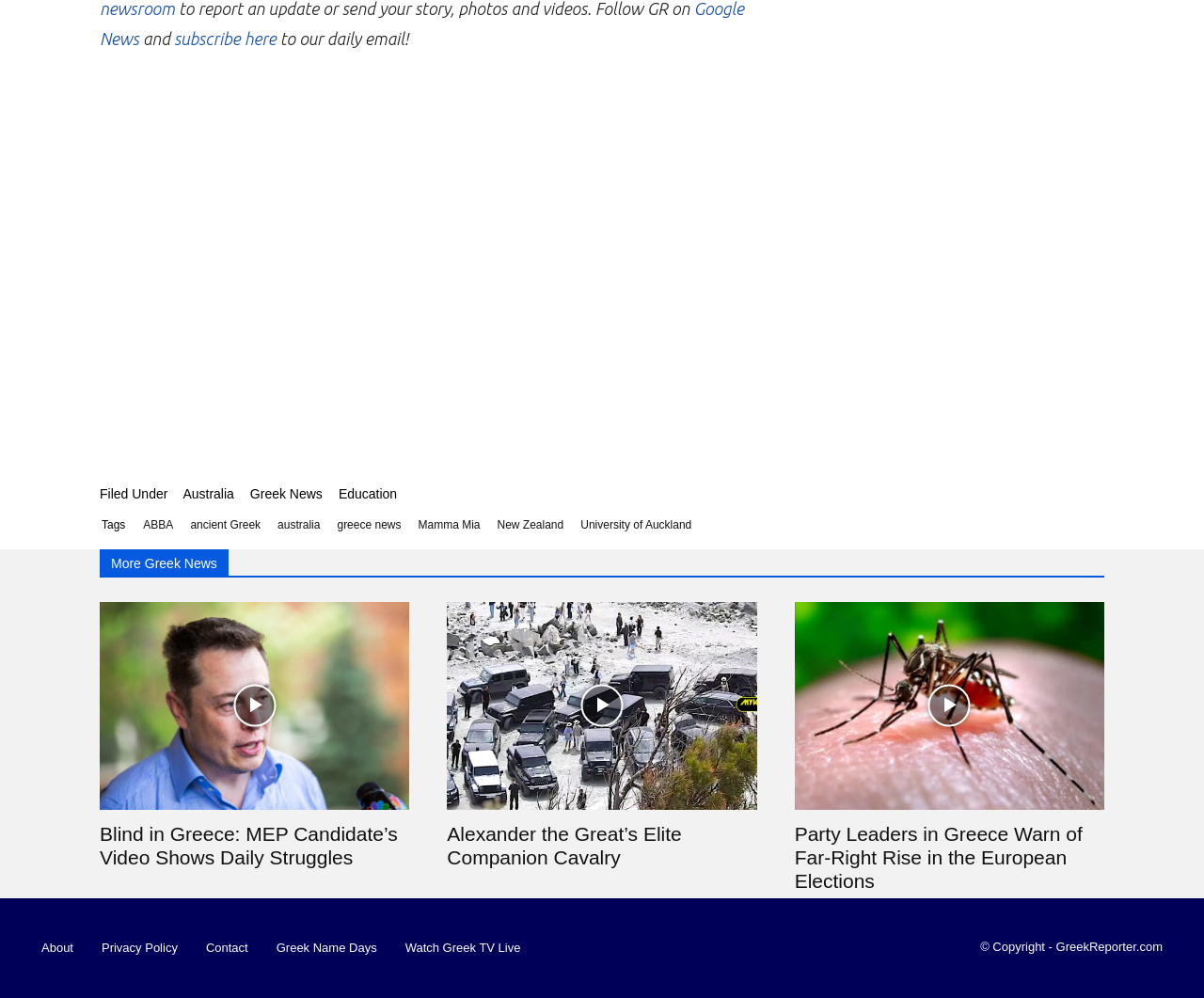Give a concise answer using only one word or phrase for this question:
What is the topic of the article 'Blind in Greece: MEP Candidate’s Video Shows Daily Struggles'?

Blind in Greece